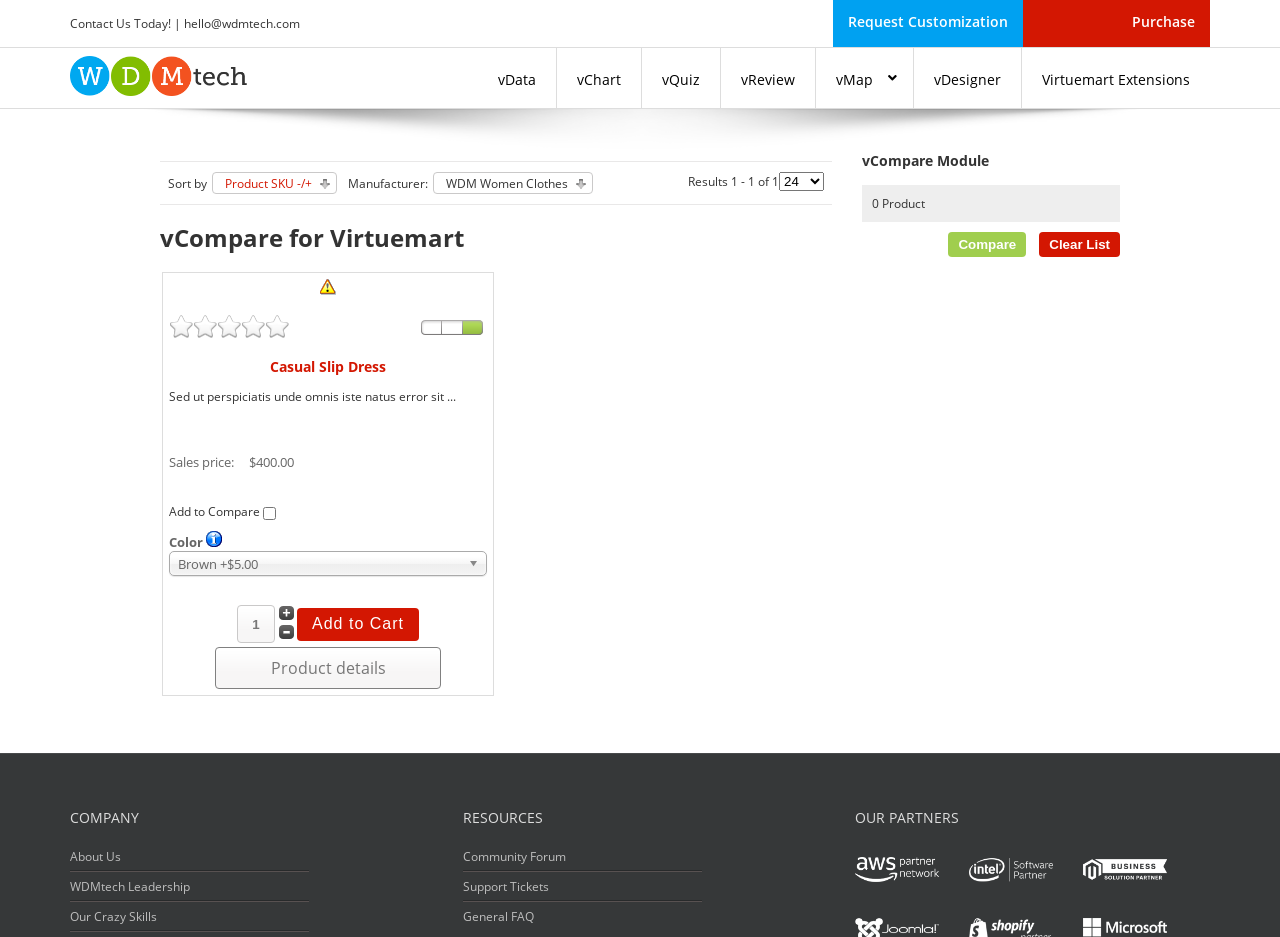Identify and provide the bounding box coordinates of the UI element described: "input value="1" name="quantity[]" value="1"". The coordinates should be formatted as [left, top, right, bottom], with each number being a float between 0 and 1.

[0.185, 0.646, 0.215, 0.686]